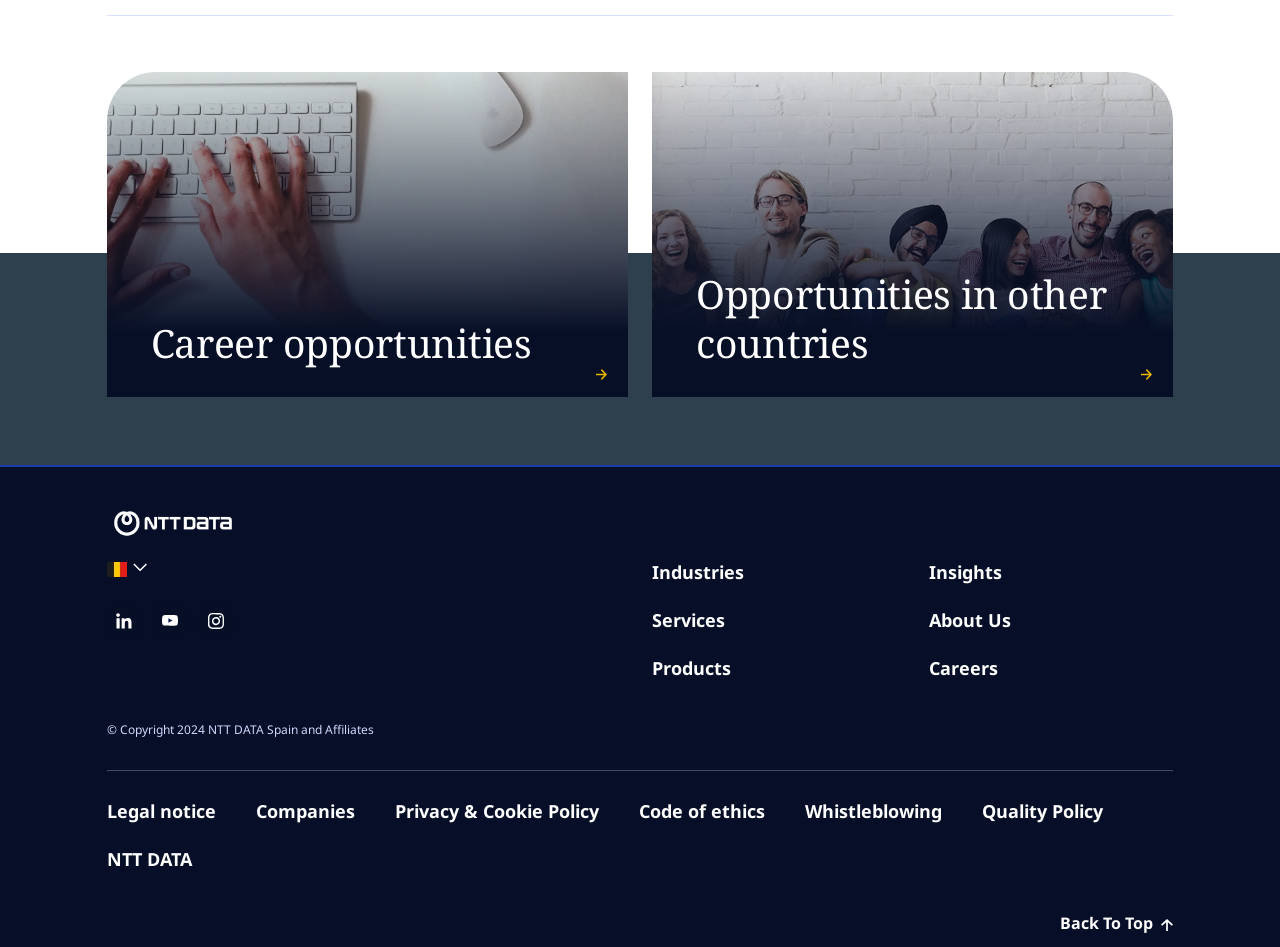Answer the following query concisely with a single word or phrase:
What is the language option available?

English